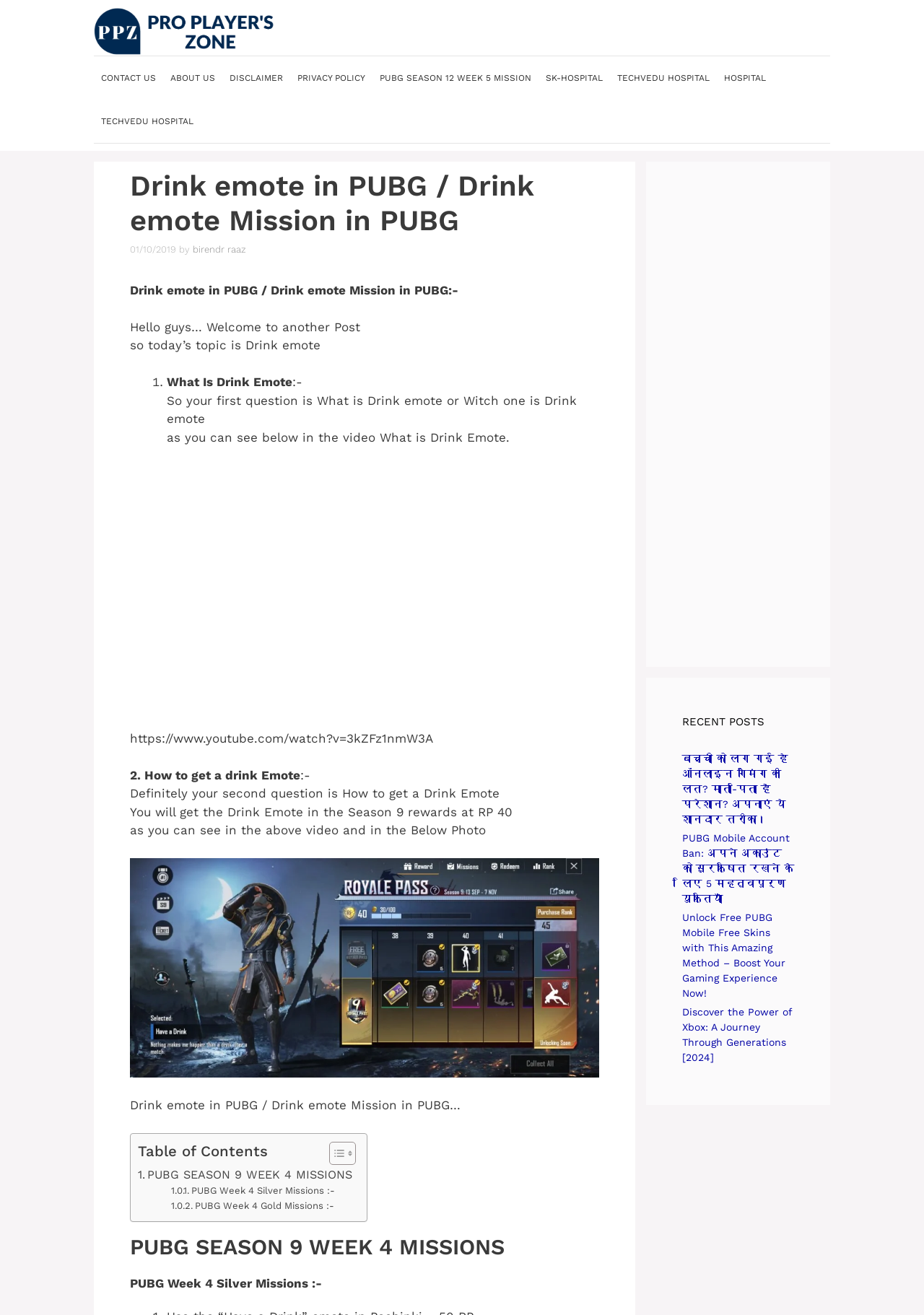Determine the heading of the webpage and extract its text content.

Drink emote in PUBG / Drink emote Mission in PUBG